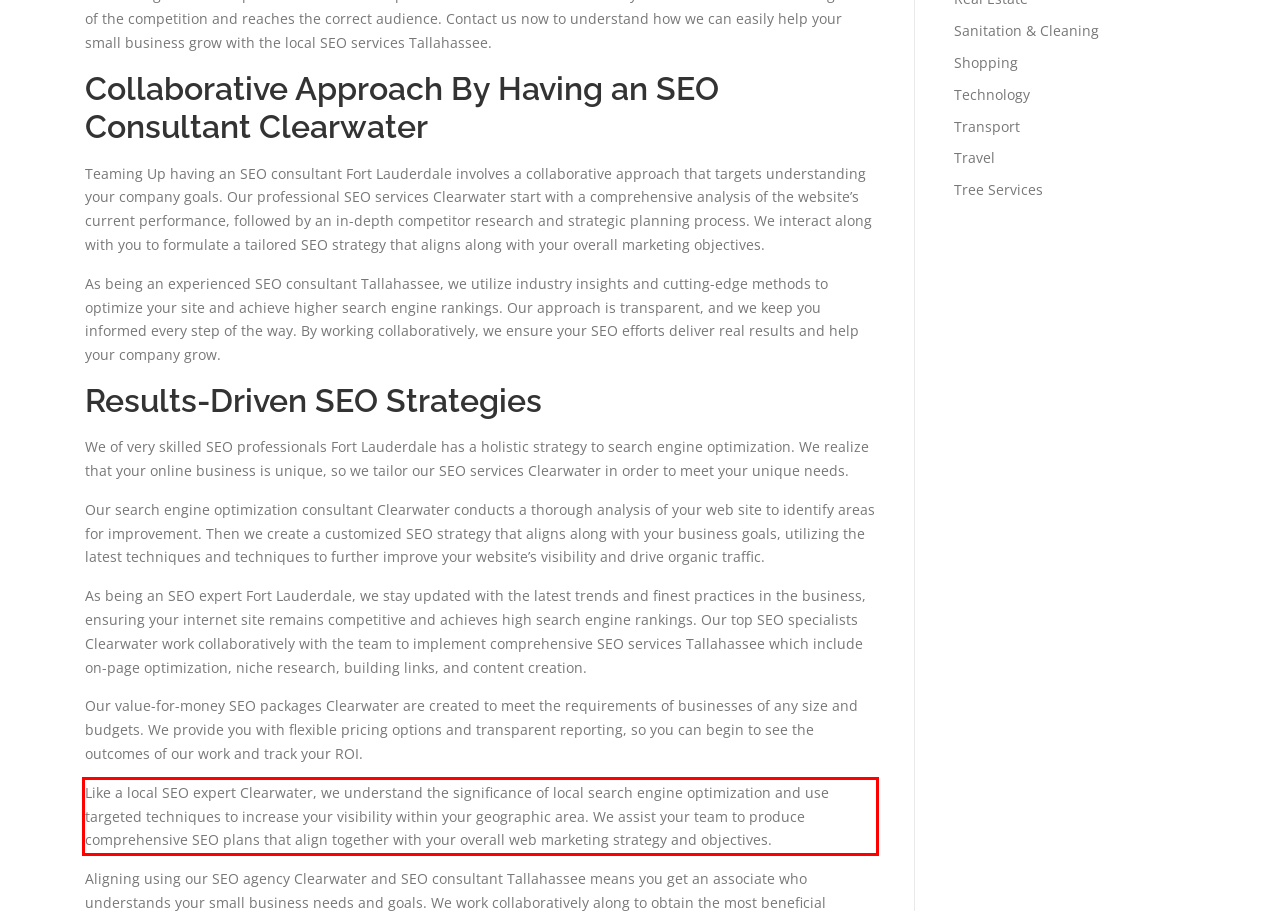Please look at the screenshot provided and find the red bounding box. Extract the text content contained within this bounding box.

Like a local SEO expert Clearwater, we understand the significance of local search engine optimization and use targeted techniques to increase your visibility within your geographic area. We assist your team to produce comprehensive SEO plans that align together with your overall web marketing strategy and objectives.